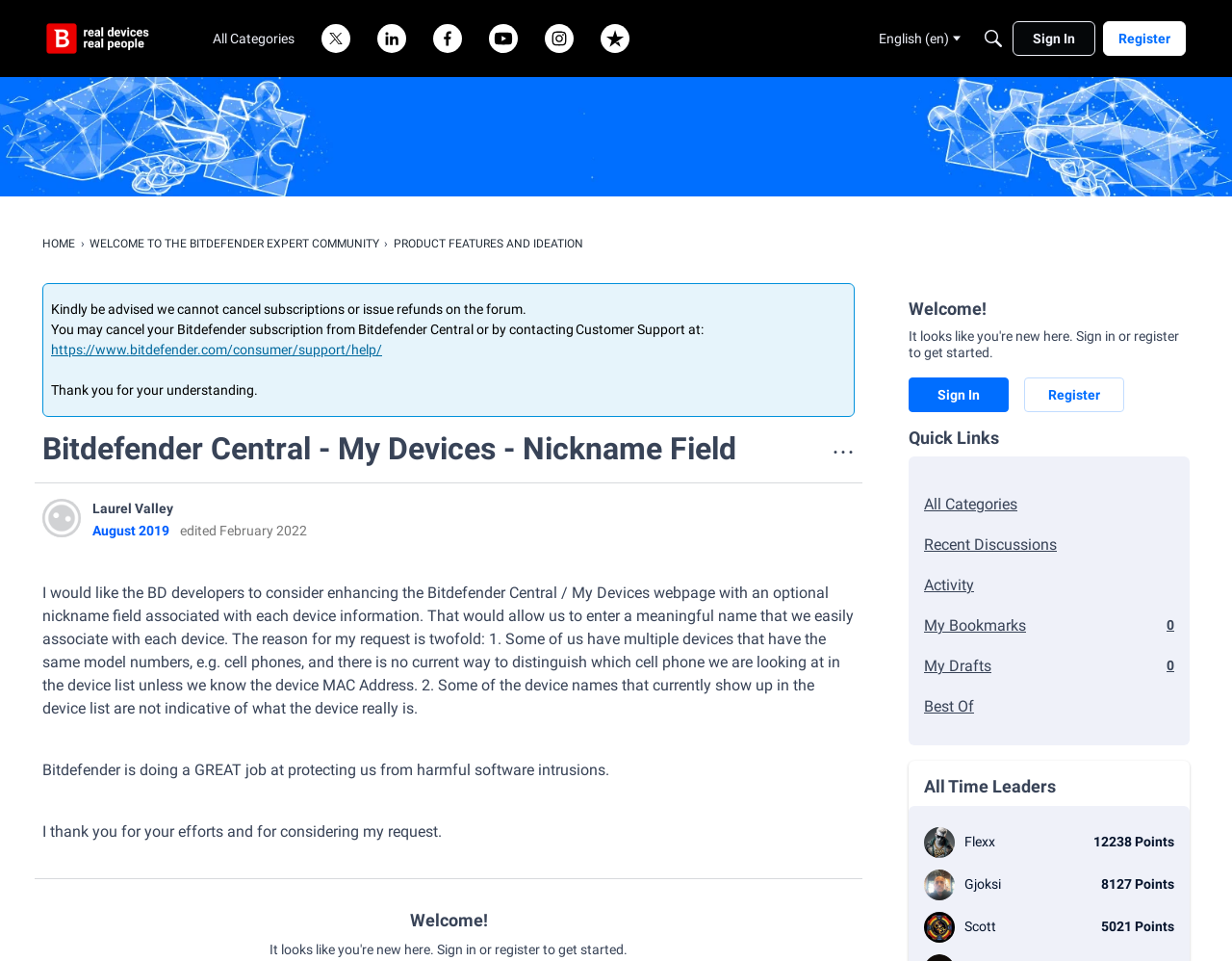Determine the bounding box coordinates for the HTML element mentioned in the following description: "Laurel Valley". The coordinates should be a list of four floats ranging from 0 to 1, represented as [left, top, right, bottom].

[0.075, 0.521, 0.141, 0.537]